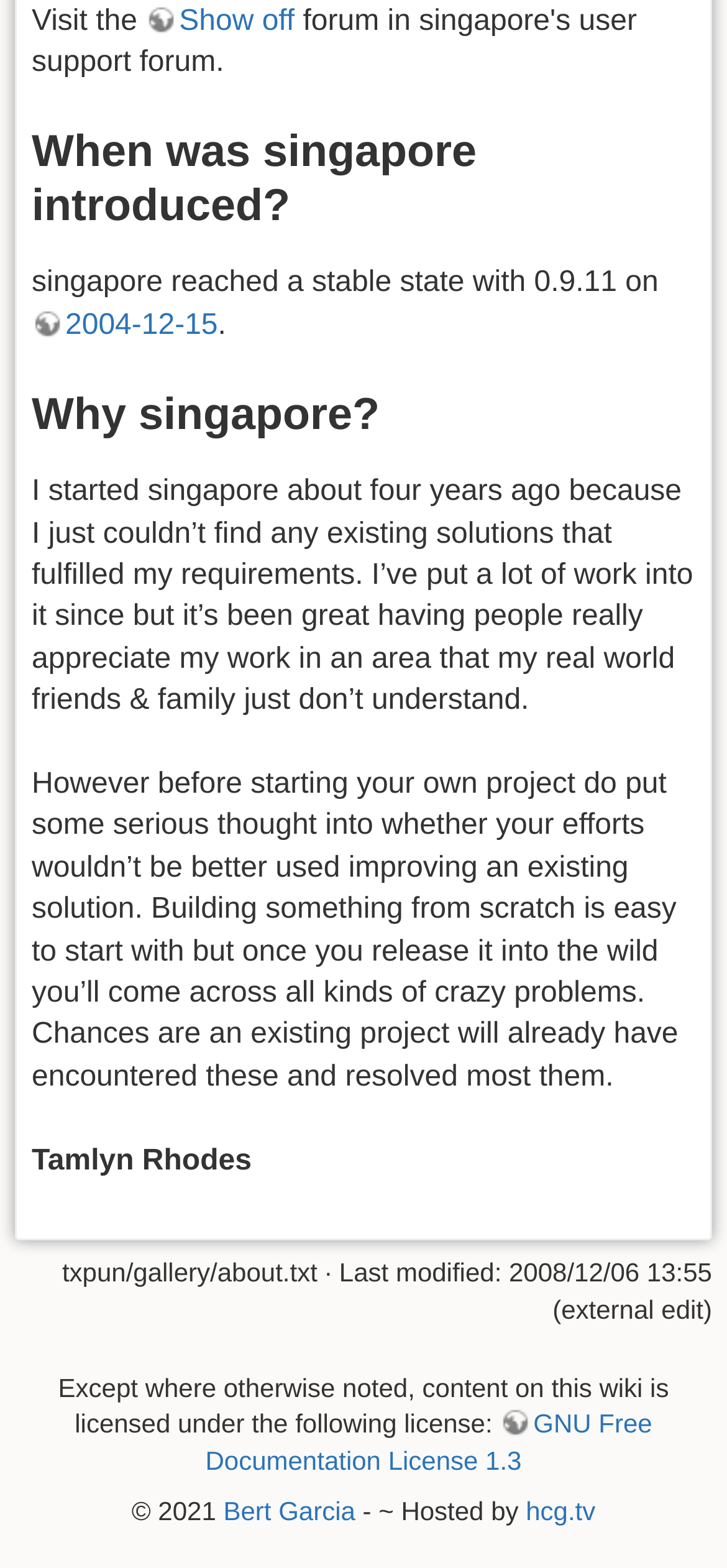Please provide a comprehensive answer to the question below using the information from the image: Who is the author of the text?

The author's name is mentioned in the text 'Tamlyn Rhodes' which is located near the middle of the webpage.